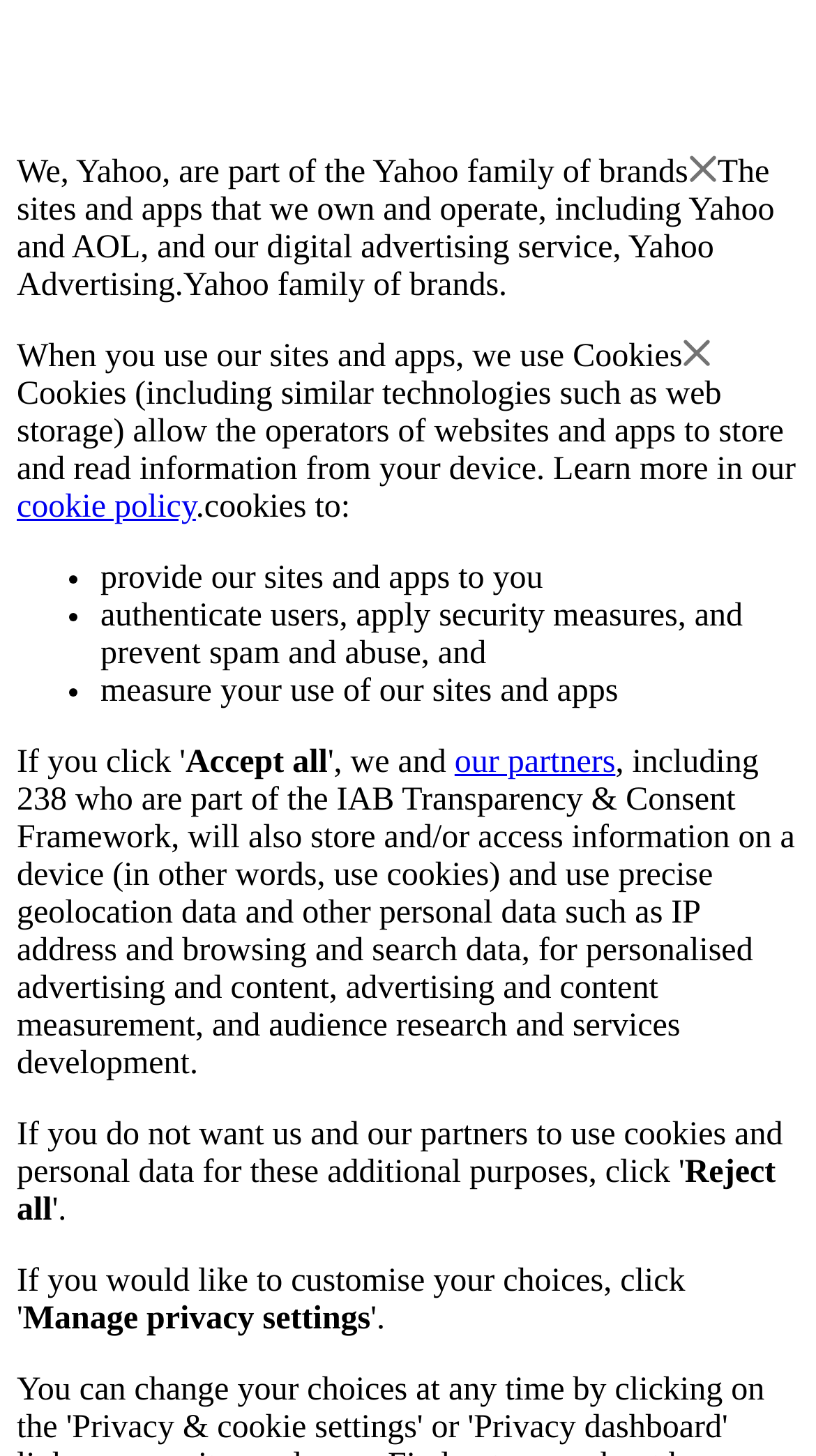Give a complete and precise description of the webpage's appearance.

The webpage appears to be a privacy policy or consent page for Yahoo. At the top, there is a brief introduction stating that Yahoo is part of the Yahoo family of brands. Below this, there is a paragraph explaining that Yahoo owns and operates various sites and apps, including Yahoo and AOL, and provides digital advertising services.

The page then delves into the use of cookies, with a brief description of what cookies are and how they are used. This section is accompanied by a link to Yahoo's cookie policy. Following this, there is a list of four bullet points explaining how cookies are used, including providing sites and apps, authenticating users, applying security measures, and measuring site usage.

Below the list, there are two buttons: "Accept all" and "Reject all", which likely relate to accepting or rejecting the use of cookies and other personal data for personalized advertising and content. Next to the "Accept all" button, there is a link to "our partners", which may provide more information about the companies involved in the data collection.

The page also contains a lengthy paragraph explaining how Yahoo and its partners will store and access information on devices, use precise geolocation data, and collect other personal data for various purposes, including personalized advertising and content, advertising and content measurement, and audience research.

At the bottom of the page, there is a "Manage privacy settings" button, which likely allows users to customize their privacy preferences. Overall, the page appears to be a detailed explanation of Yahoo's data collection and usage practices, with options for users to manage their privacy settings.